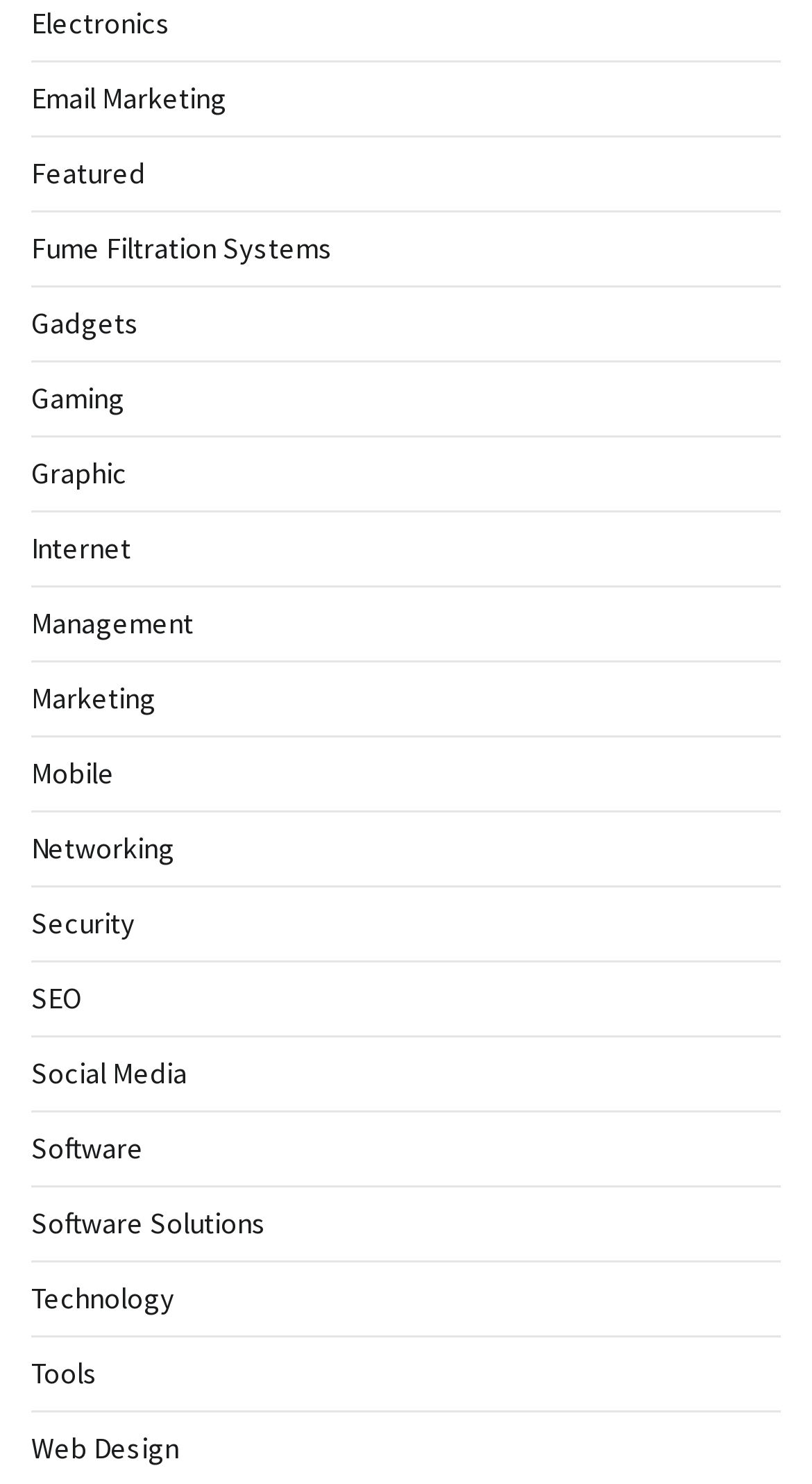Provide the bounding box coordinates of the HTML element described by the text: "Software Solutions".

[0.038, 0.812, 0.328, 0.837]